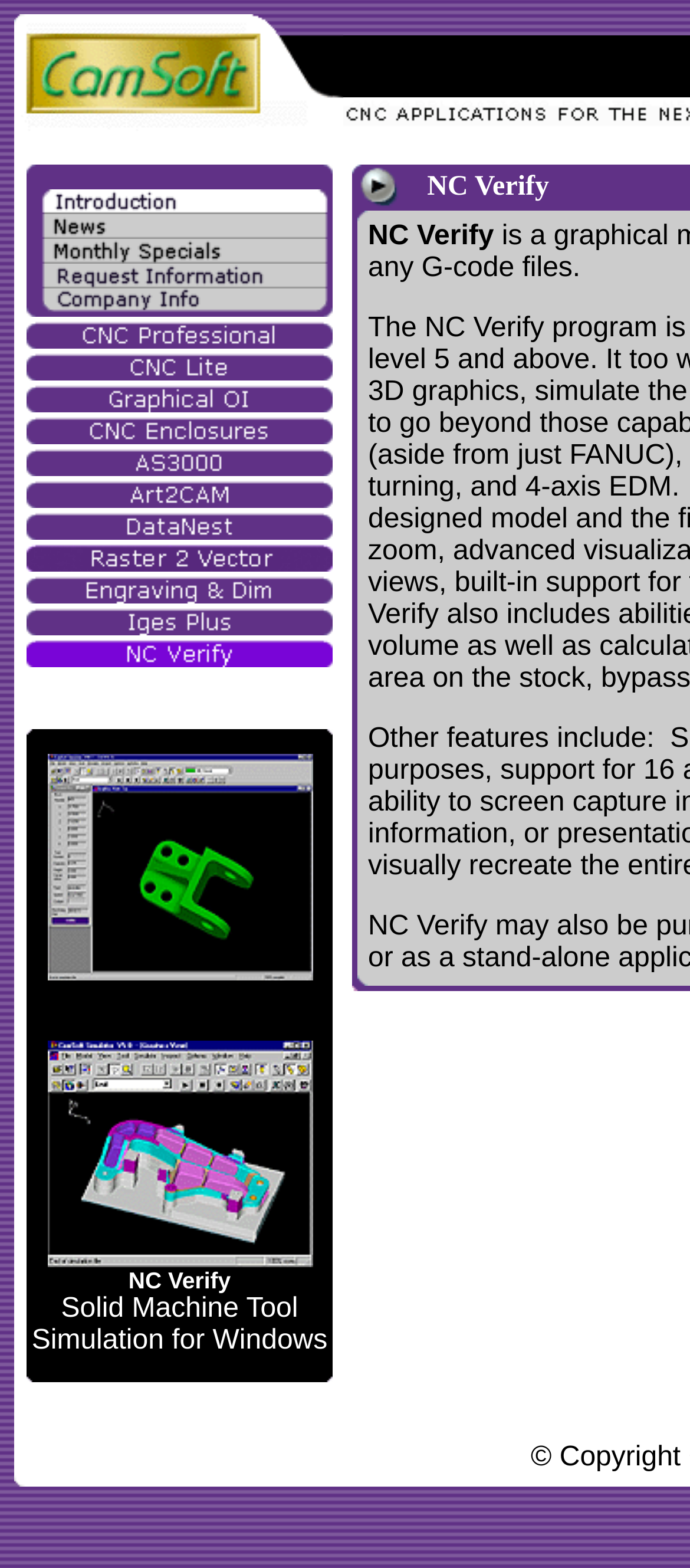What is the text of the last table cell?
Please provide a single word or phrase as the answer based on the screenshot.

black_header_bottom.GIF (111 bytes)